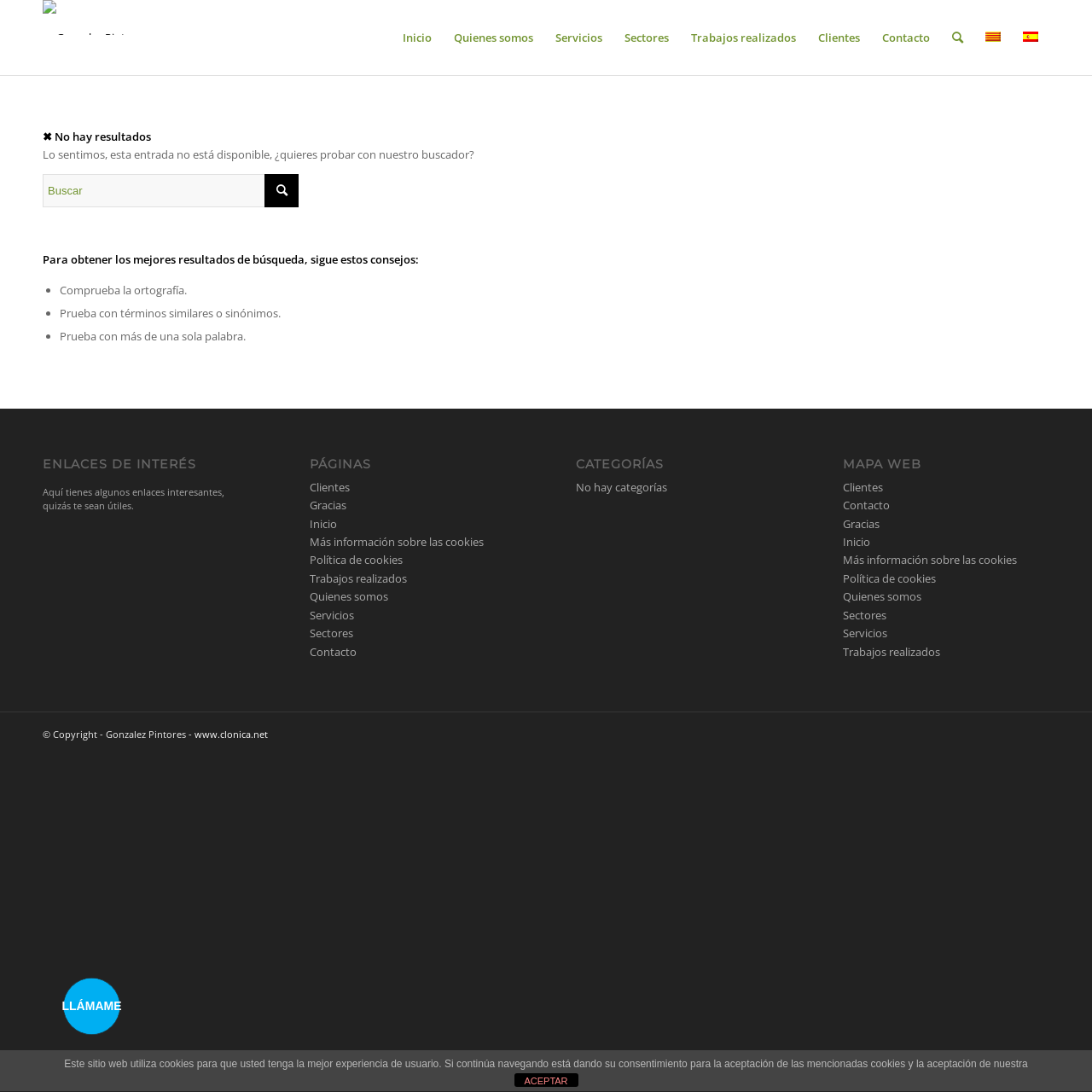Mark the bounding box of the element that matches the following description: "Servicios".

[0.283, 0.556, 0.324, 0.57]